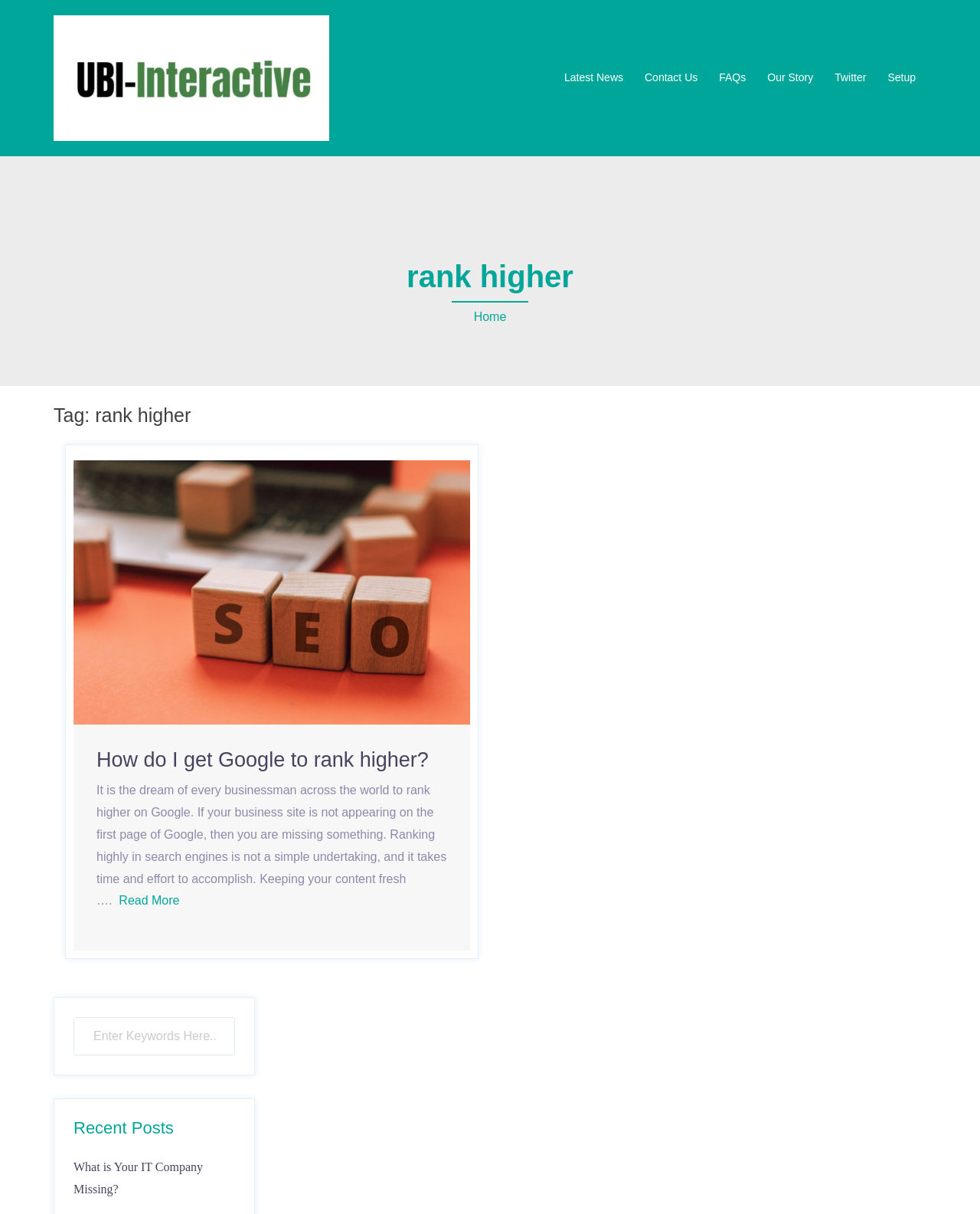How many links are there in the main navigation menu?
Answer the question with a detailed explanation, including all necessary information.

The main navigation menu is located at the top of the page and contains links to 'Latest News', 'Contact Us', 'FAQs', 'Our Story', 'Twitter', and 'Setup', which makes a total of 6 links.